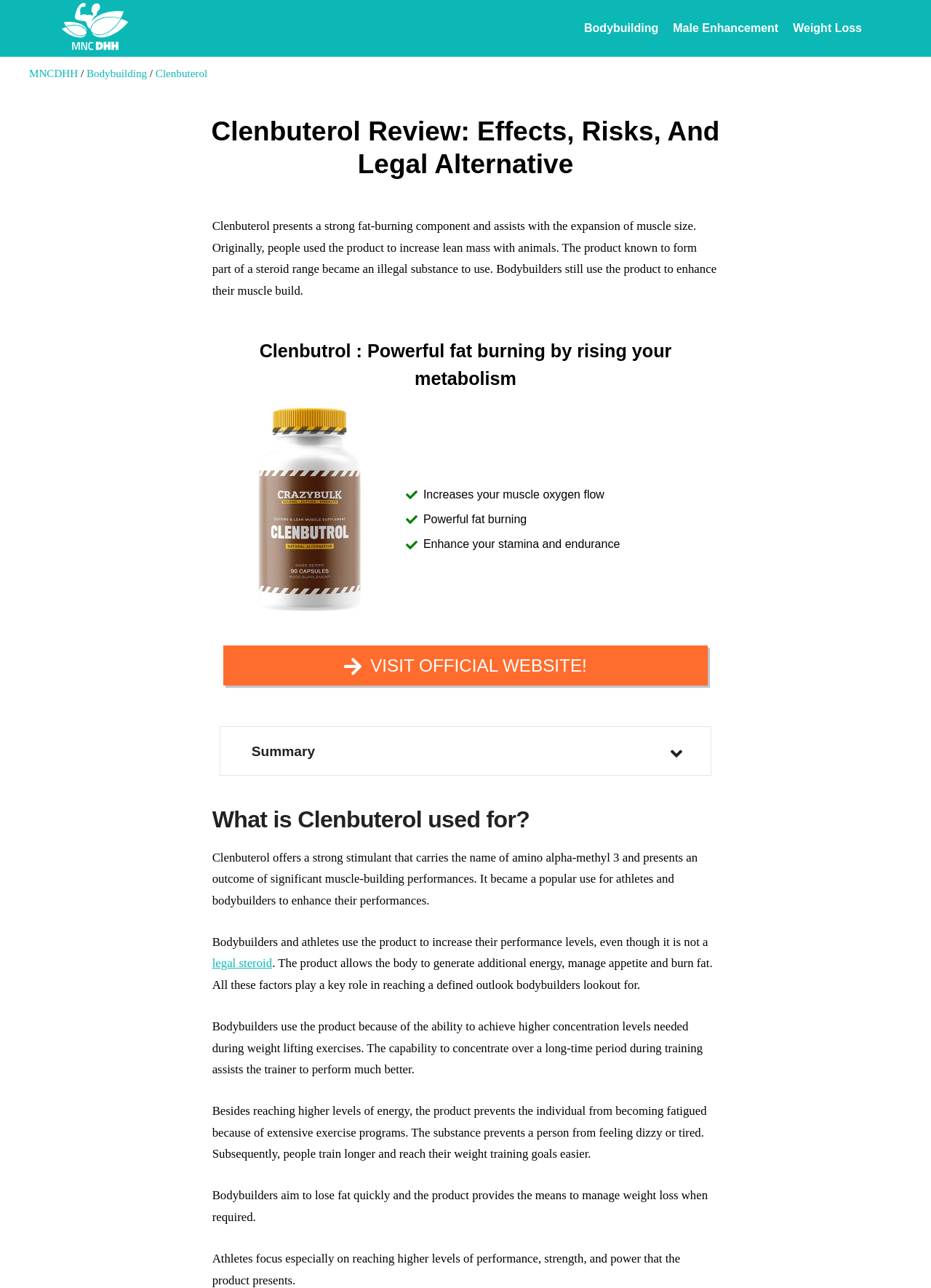Determine the bounding box coordinates for the region that must be clicked to execute the following instruction: "Click the logo".

[0.066, 0.0, 0.266, 0.044]